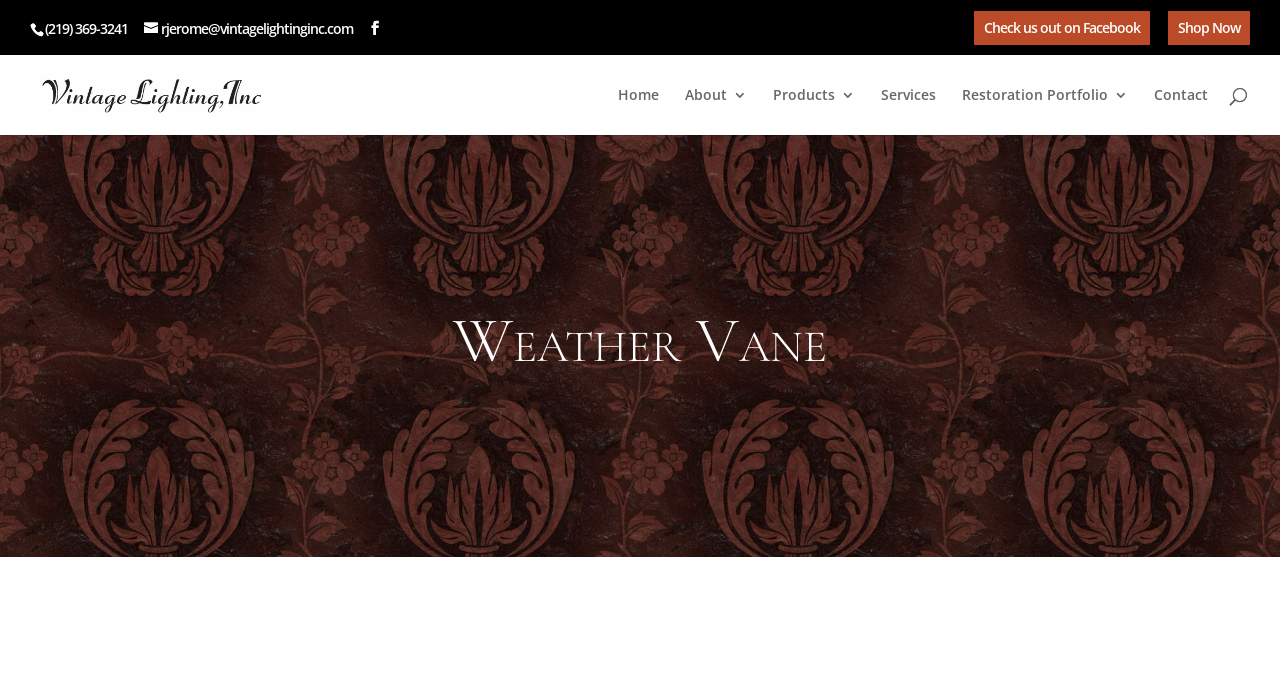Please look at the image and answer the question with a detailed explanation: What is the email address to contact?

I found the email address by looking at the link element with the text 'rjerome@vintagelightinginc.com' which is located at the top of the page.